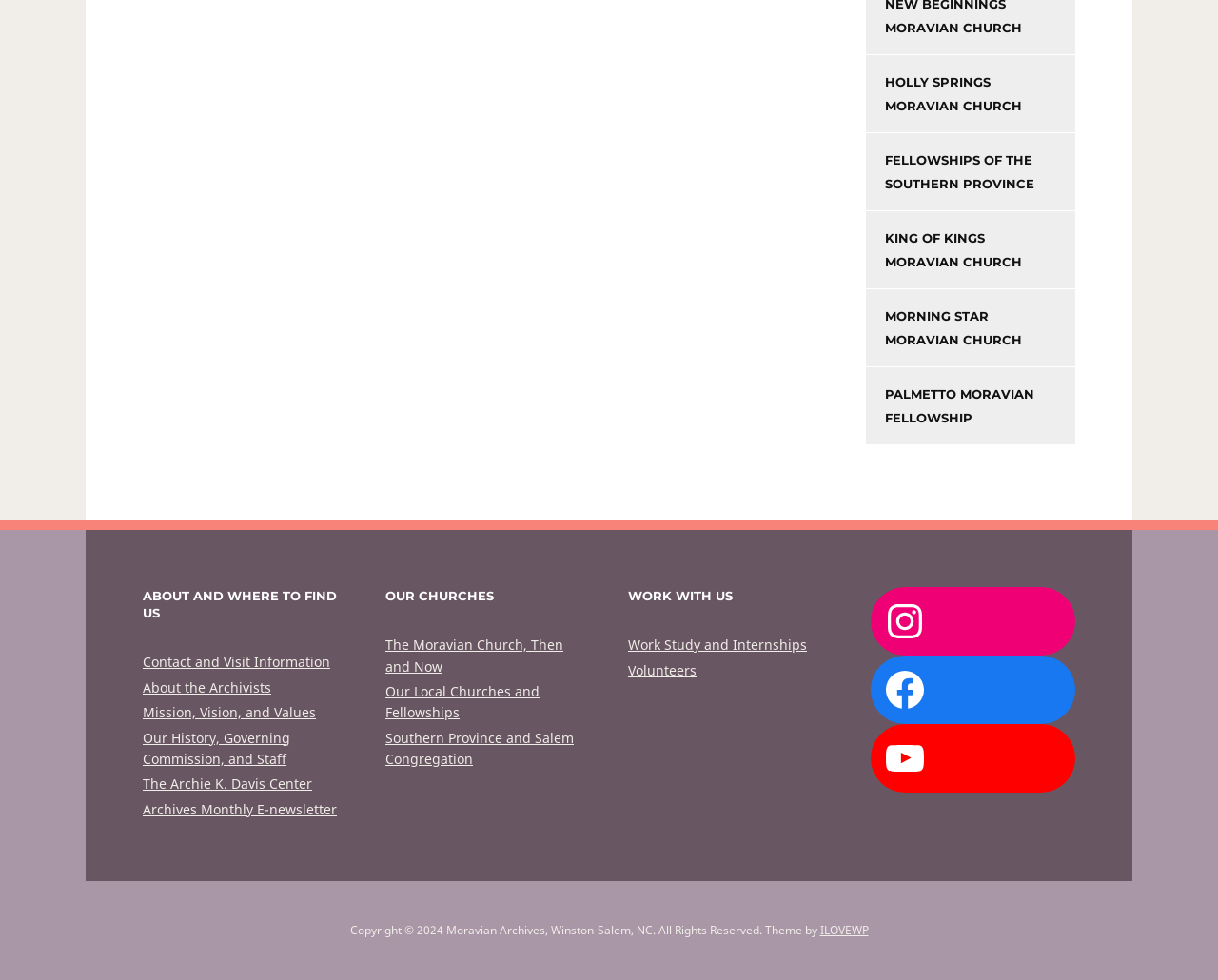How many links are there in the top section?
Refer to the image and give a detailed answer to the question.

I counted the number of links in the top section, which are 'HOLLY SPRINGS MORAVIAN CHURCH', 'FELLOWSHIPS OF THE SOUTHERN PROVINCE', 'KING OF KINGS MORAVIAN CHURCH', 'MORNING STAR MORAVIAN CHURCH', and 'PALMETTO MORAVIAN FELLOWSHIP'.